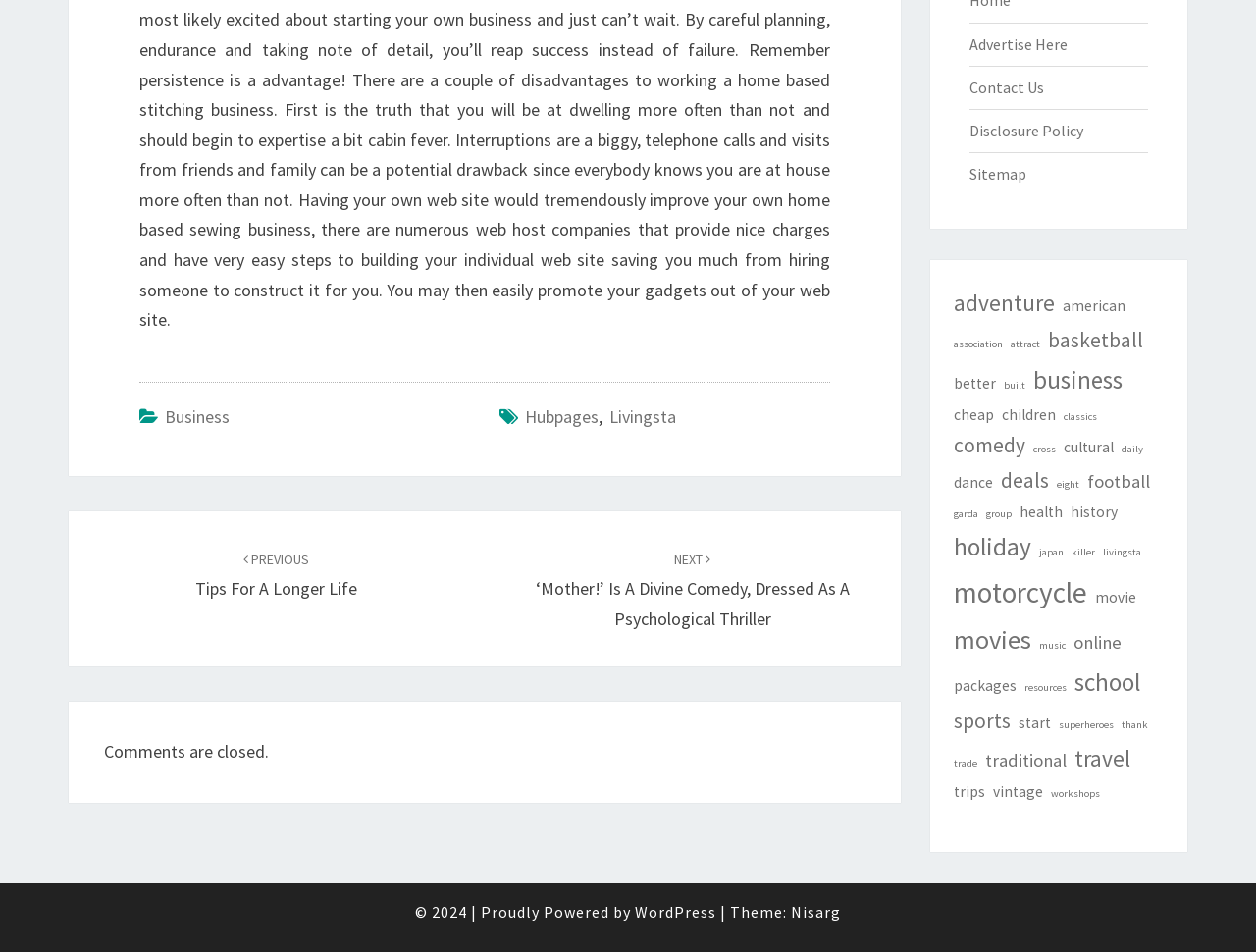What is the copyright year of the website?
Please elaborate on the answer to the question with detailed information.

I found the answer by looking at the footer section of the webpage, where I found a static text element with the copyright symbol and the year '2024'.